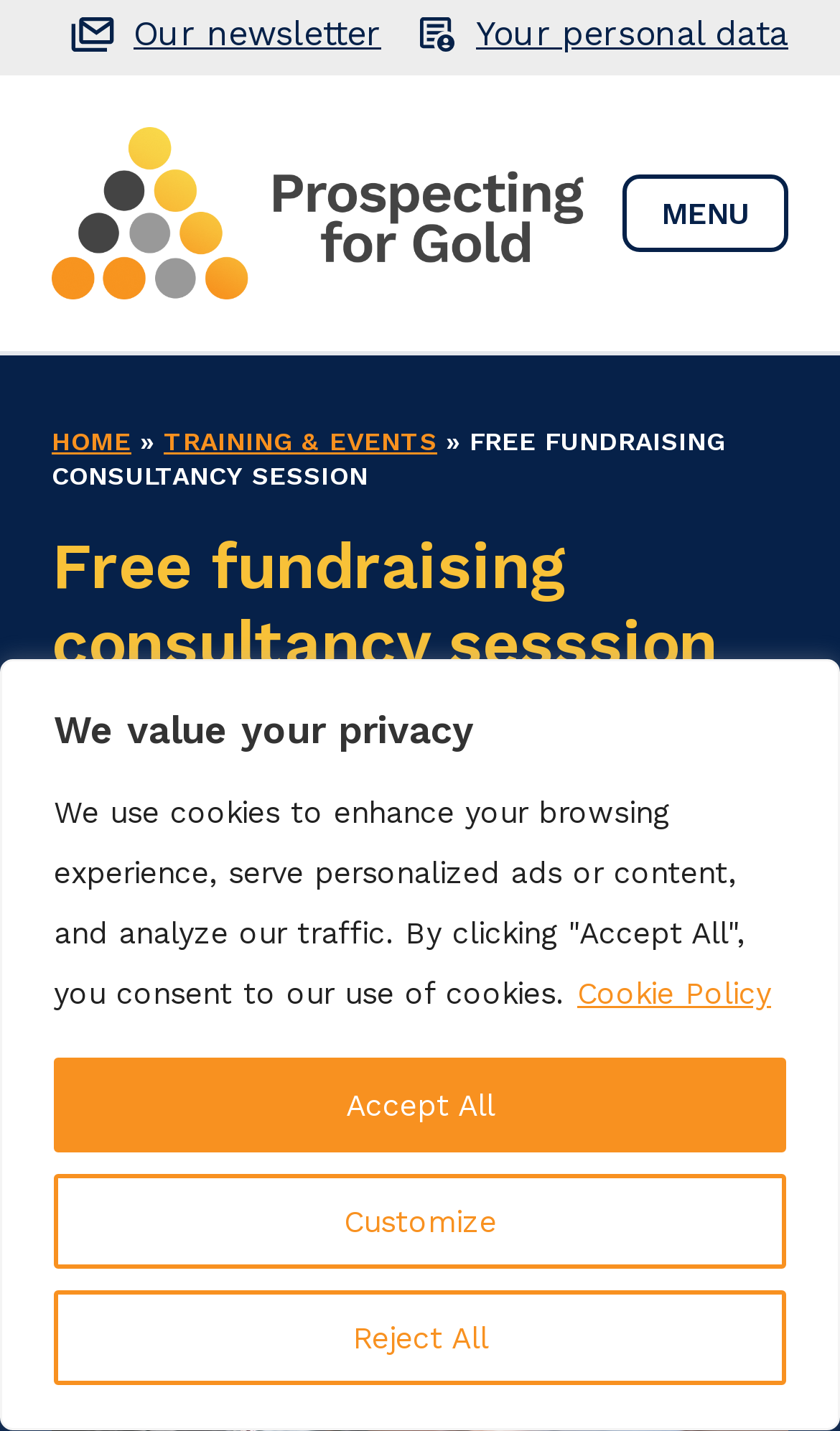Determine and generate the text content of the webpage's headline.

Free fundraising consultancy sesssion